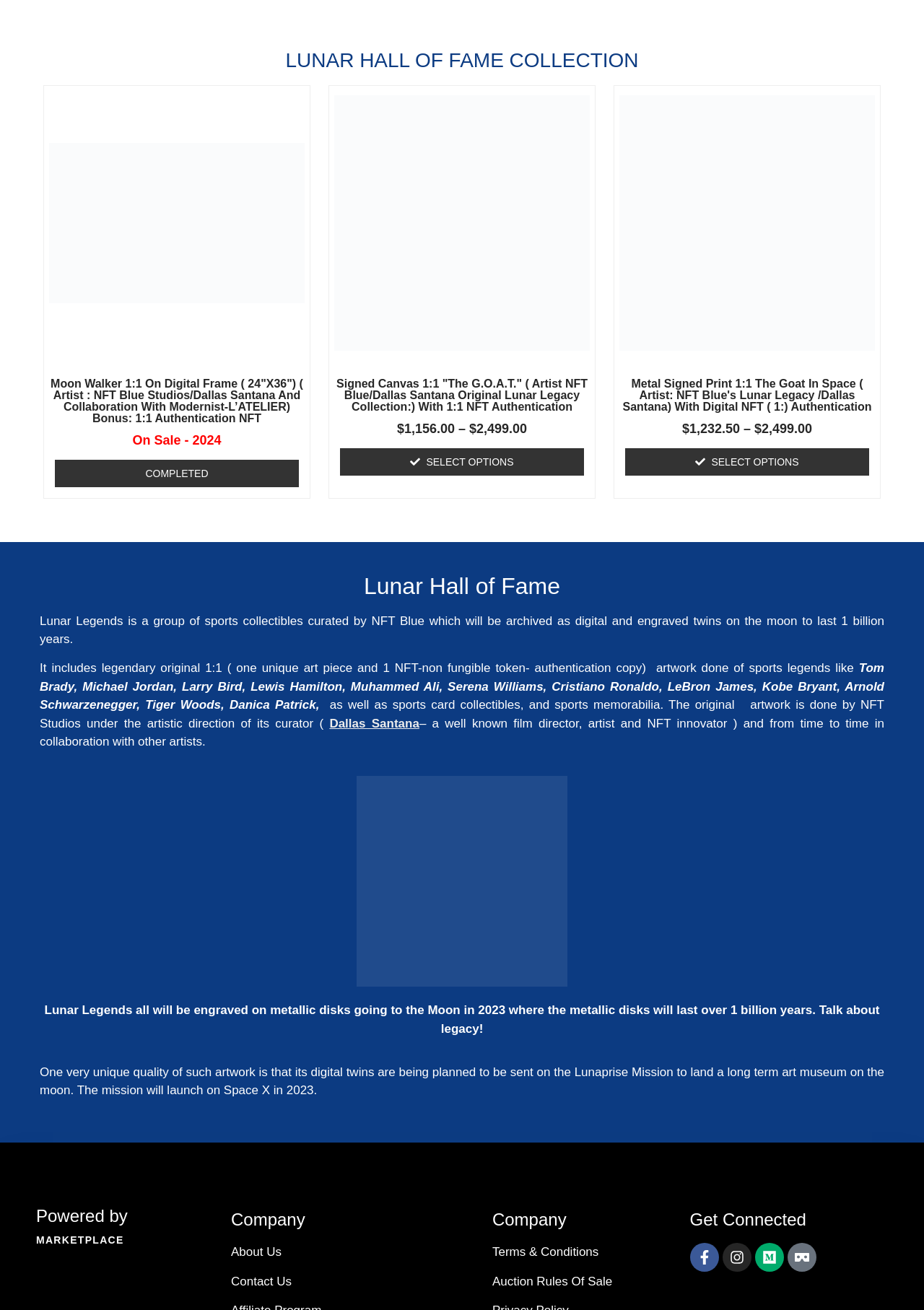Please identify the bounding box coordinates of the element's region that I should click in order to complete the following instruction: "Select options for Metal signed print 1:1 The Goat In Space". The bounding box coordinates consist of four float numbers between 0 and 1, i.e., [left, top, right, bottom].

[0.677, 0.342, 0.941, 0.363]